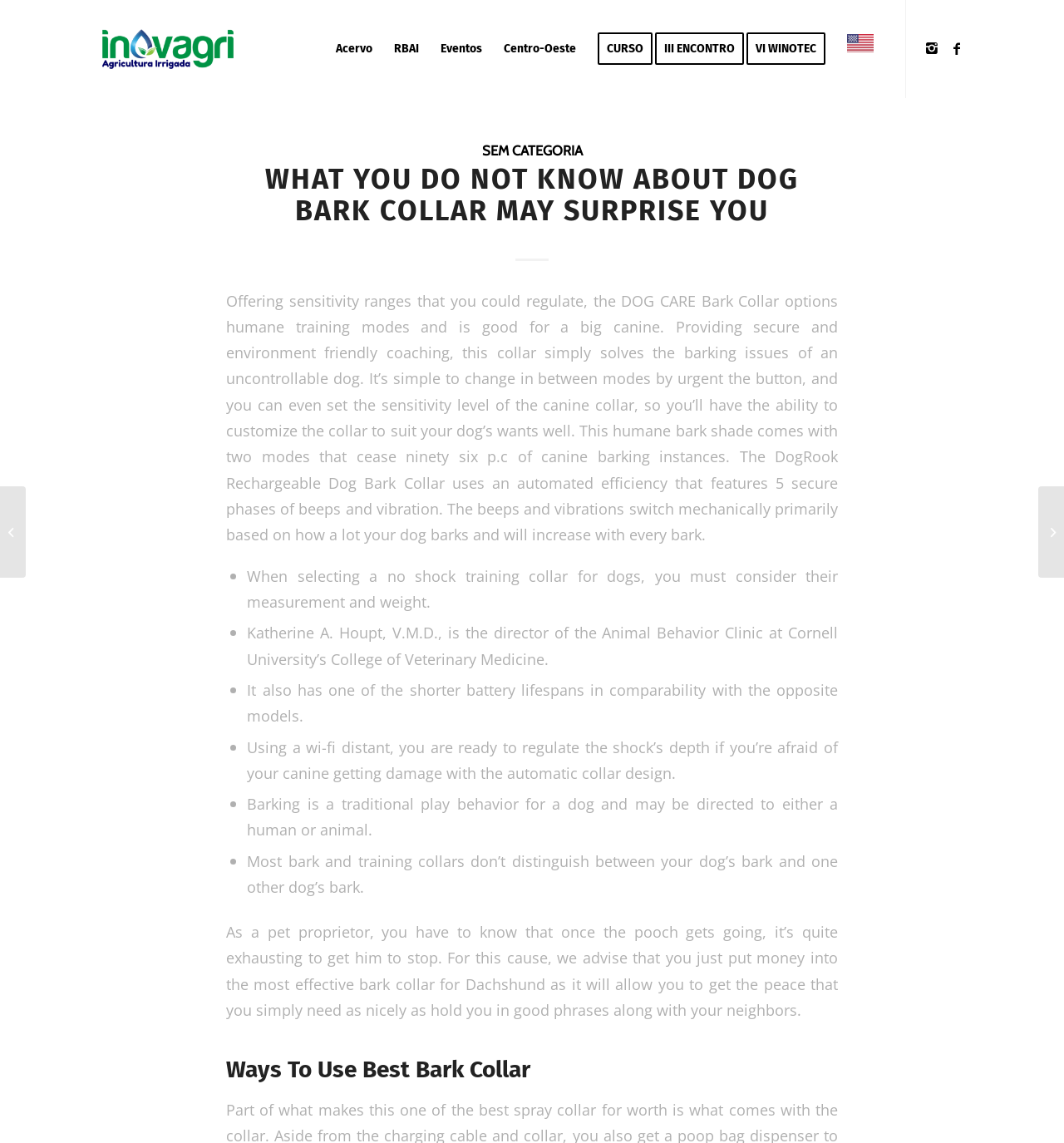Determine the bounding box coordinates of the element's region needed to click to follow the instruction: "Click on the link to Inovagri". Provide these coordinates as four float numbers between 0 and 1, formatted as [left, top, right, bottom].

[0.089, 0.0, 0.227, 0.086]